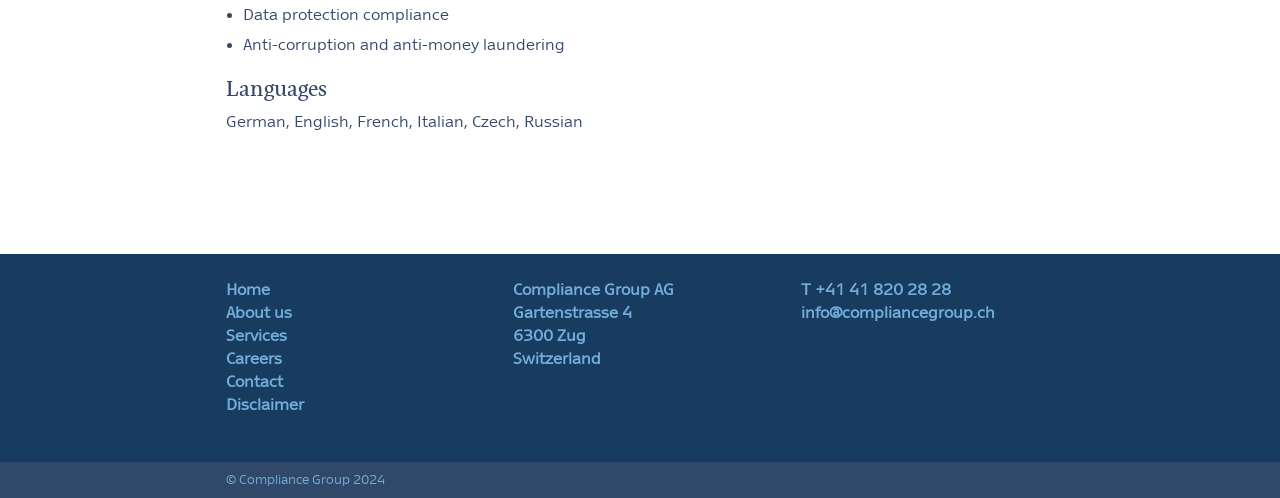Provide a short answer to the following question with just one word or phrase: What languages are supported?

German, English, French, Italian, Czech, Russian